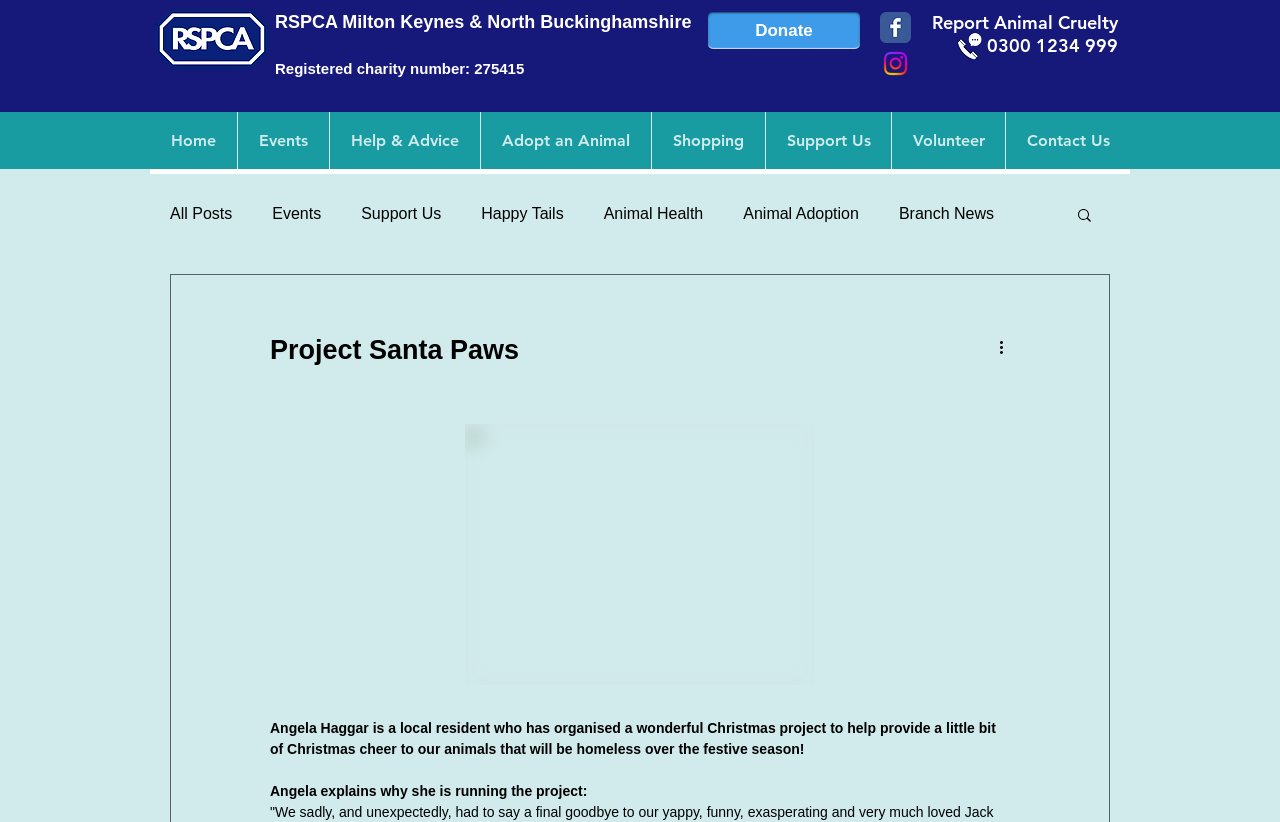Describe all significant elements and features of the webpage.

The webpage is about the RSPCA Milton Keynes & North Buckinghamshire, a registered charity. At the top left corner, there is a logo of hiclipart.com, and next to it, a "Donate" button. Below the logo, there is a heading with the charity's name and its registered charity number.

On the top right corner, there is a social bar with links to the charity's Facebook and Instagram pages, each accompanied by an icon. Next to the social bar, there is an image, and below it, a heading with a phone number to report animal cruelty.

The main navigation menu is located on the left side of the page, with links to various sections such as Home, Events, Help & Advice, Adopt an Animal, Shopping, Support Us, Volunteer, and Contact Us. Below the navigation menu, there is a secondary navigation menu for the blog section, with links to All Posts, Events, Support Us, Happy Tails, Animal Health, Animal Adoption, and Branch News.

On the right side of the page, there is a search button with a magnifying glass icon. Below the search button, there is a section about Project Santa Paws, which is a Christmas project organized by Angela Haggar to help provide Christmas cheer to homeless animals. There is a brief description of the project, followed by a quote from Angela explaining why she is running the project.